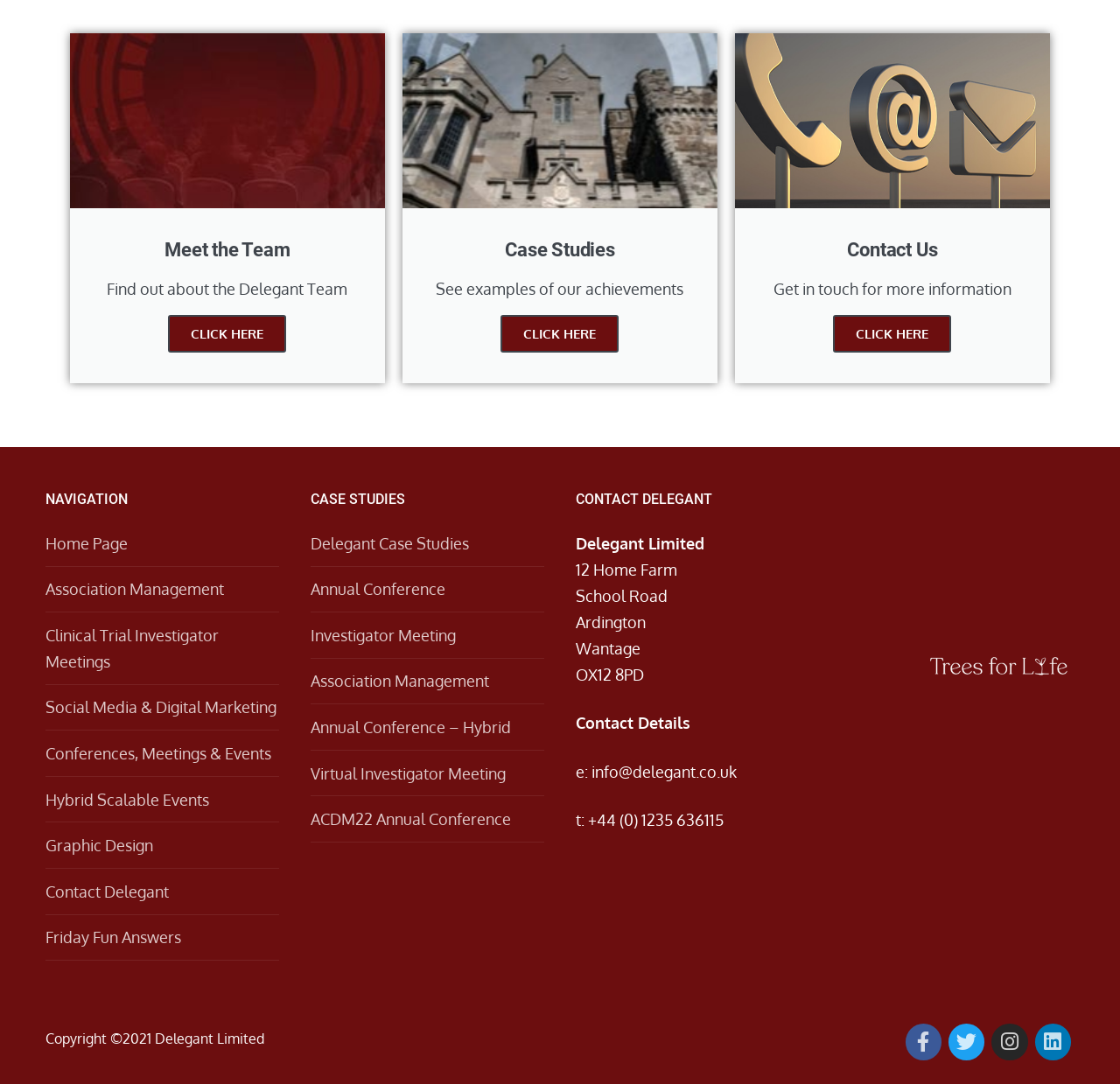Find the bounding box coordinates of the clickable element required to execute the following instruction: "Contact Delegant". Provide the coordinates as four float numbers between 0 and 1, i.e., [left, top, right, bottom].

[0.684, 0.22, 0.91, 0.242]